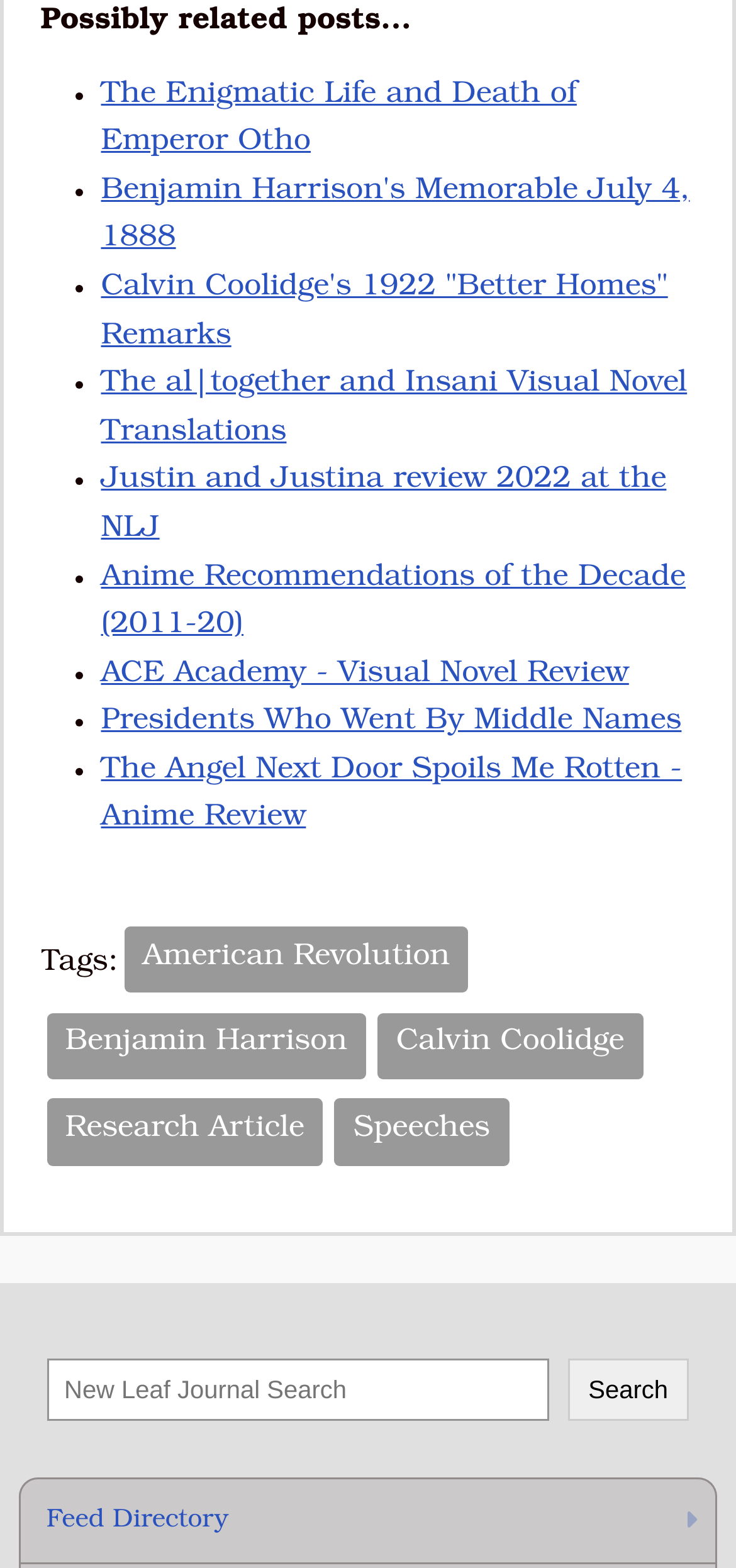How many related posts are listed?
Answer with a single word or short phrase according to what you see in the image.

12